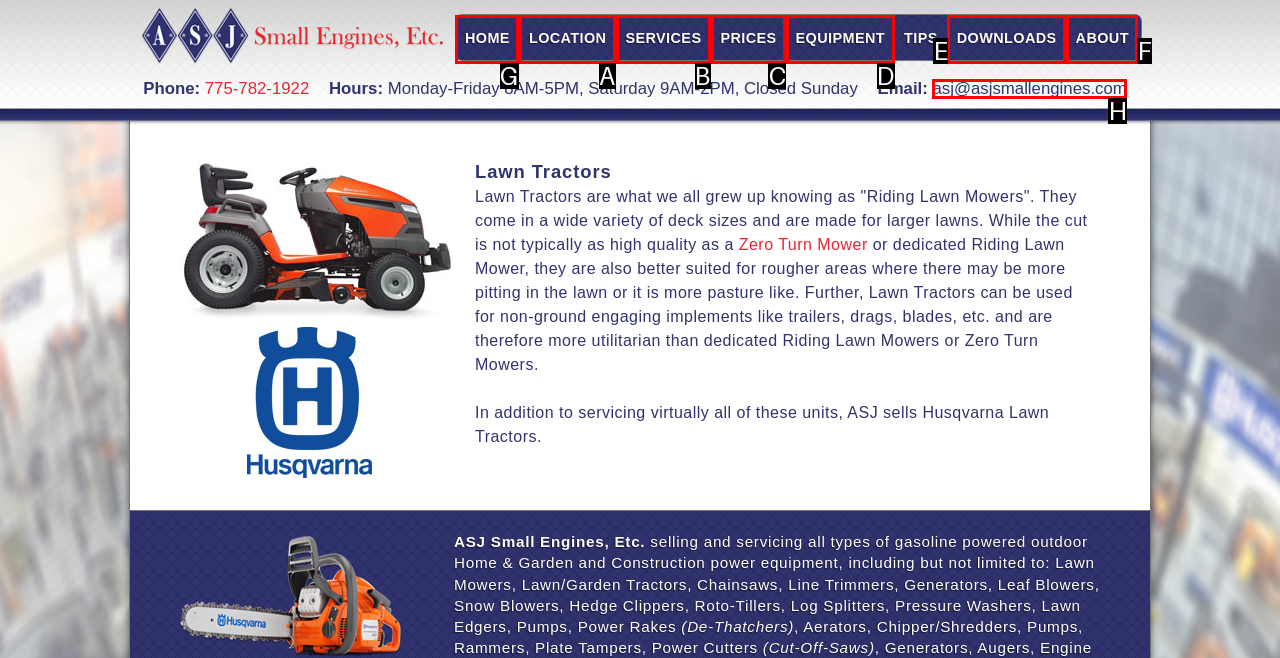To achieve the task: Click HOME, which HTML element do you need to click?
Respond with the letter of the correct option from the given choices.

G